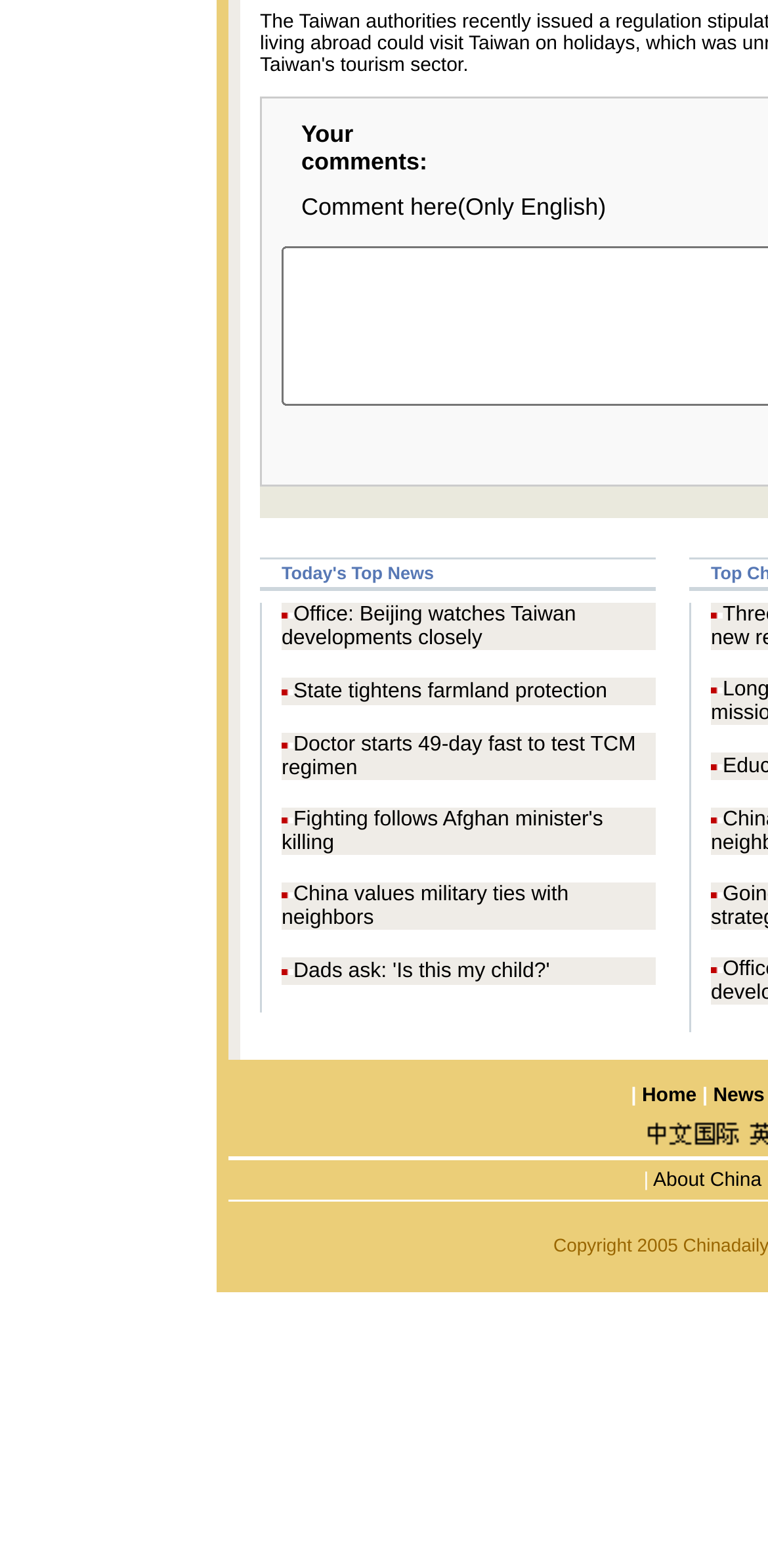Please reply with a single word or brief phrase to the question: 
What is the topic of the first news article?

Office: Beijing watches Taiwan developments closely